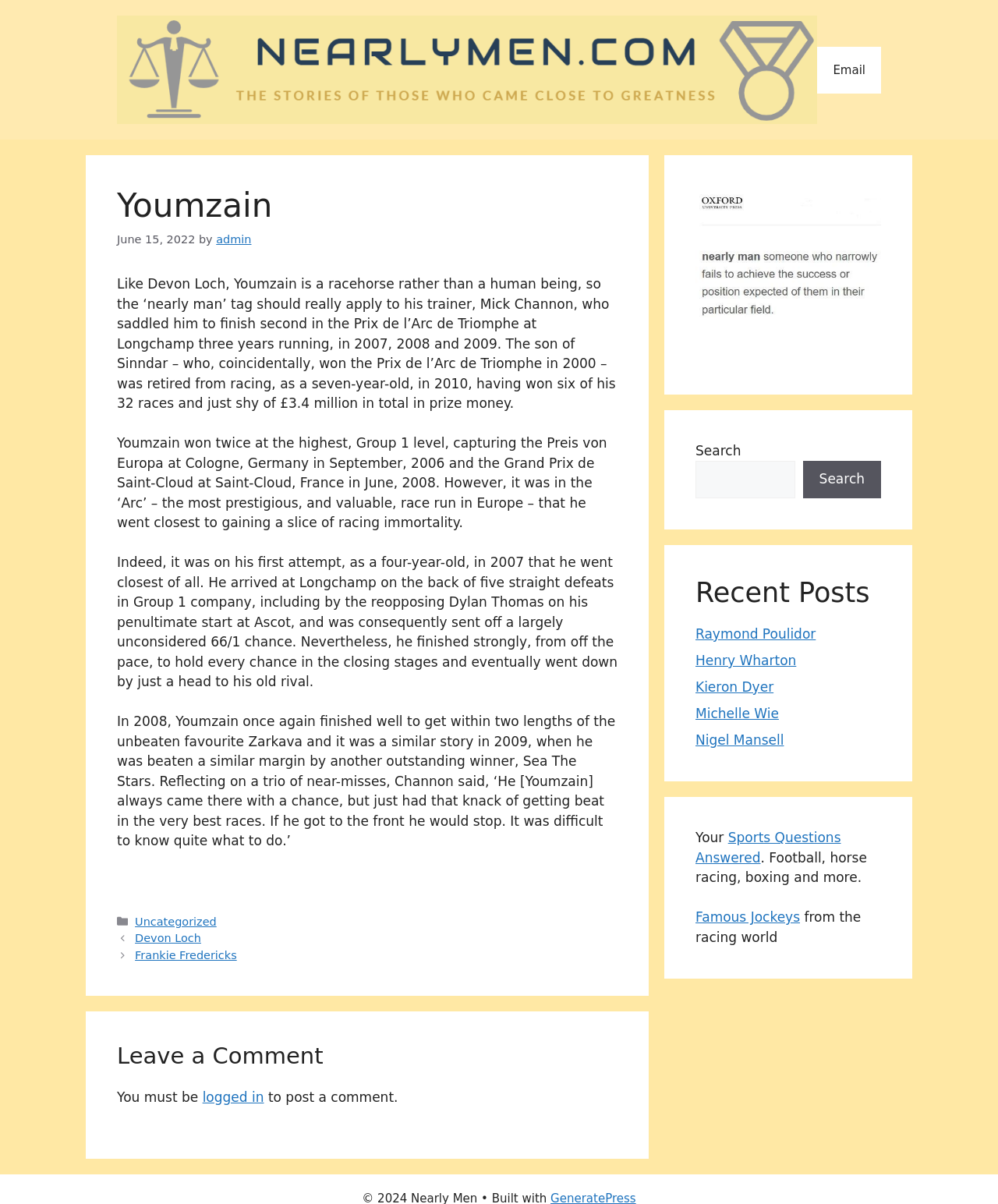Please provide a brief answer to the following inquiry using a single word or phrase:
Who is the trainer of Youmzain?

Mick Channon